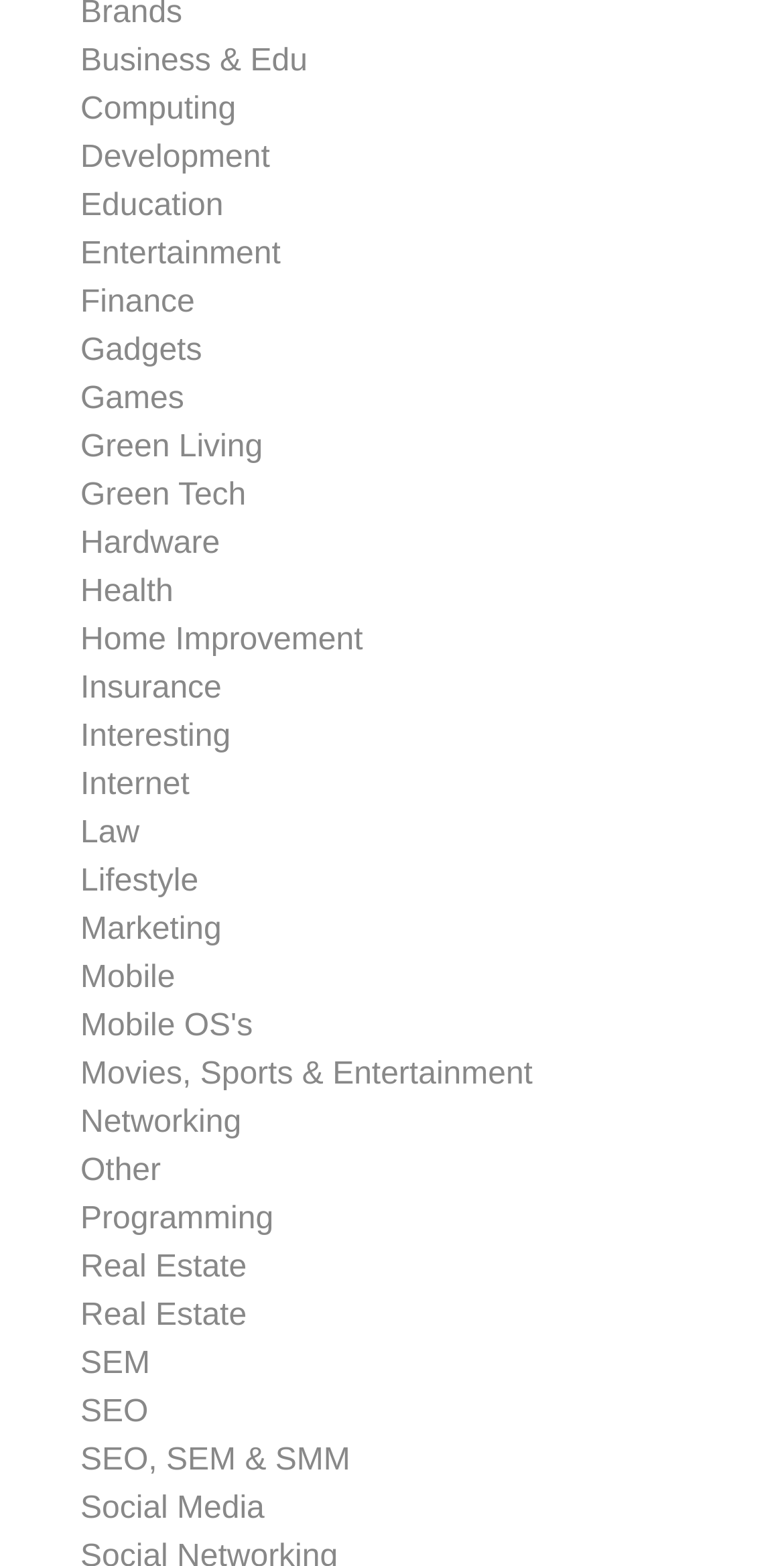Please determine the bounding box coordinates for the UI element described here. Use the format (top-left x, top-left y, bottom-right x, bottom-right y) with values bounded between 0 and 1: Business & Edu

[0.103, 0.028, 0.392, 0.05]